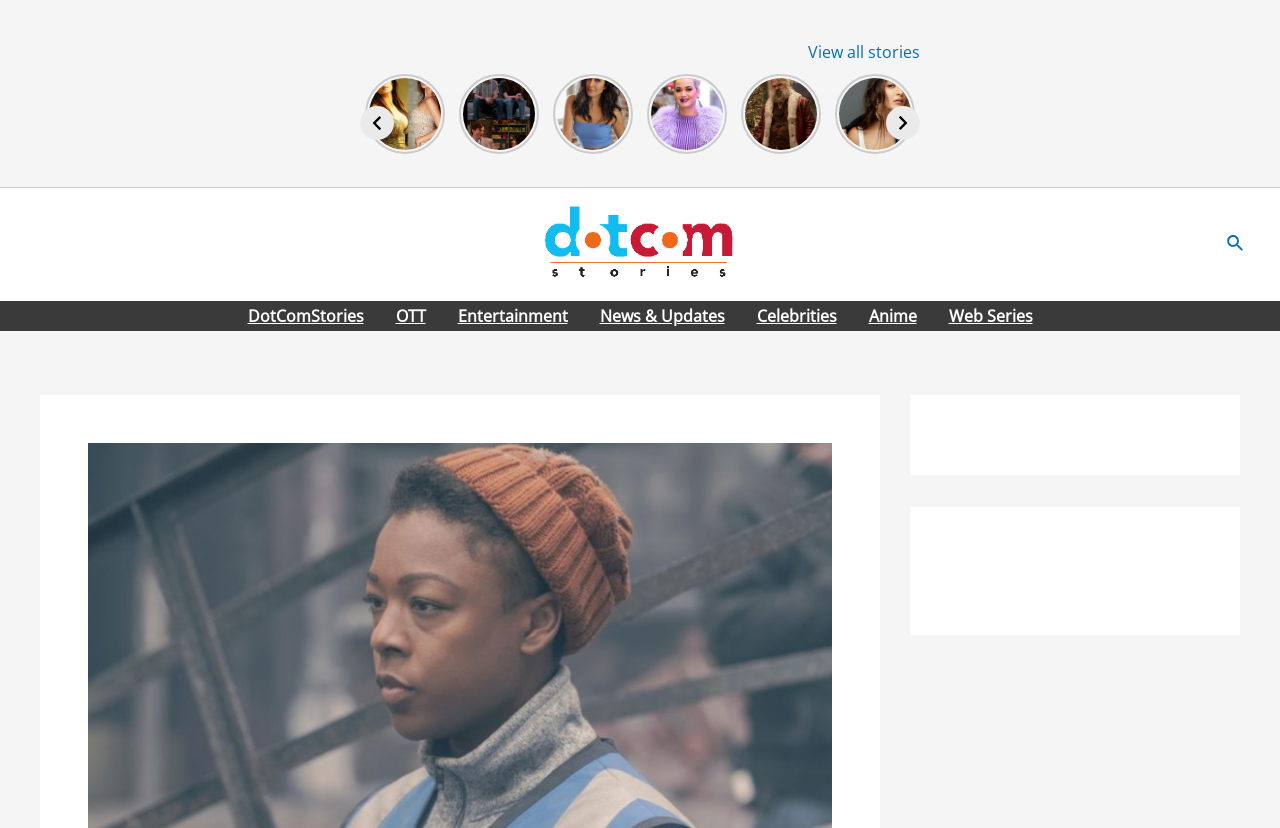What is the topic of the article linked by the image of Palak Tiwari?
Please respond to the question with a detailed and informative answer.

The image of Palak Tiwari is linked to an article titled 'Palak Tiwari Is All Set To Dazzle Bollywood With Her Beauty', which suggests that the article is about Palak Tiwari's entry into Bollywood.